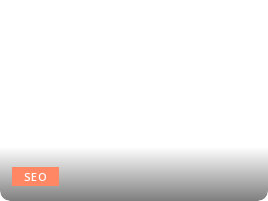What is the color of the rectangular button? From the image, respond with a single word or brief phrase.

Orange